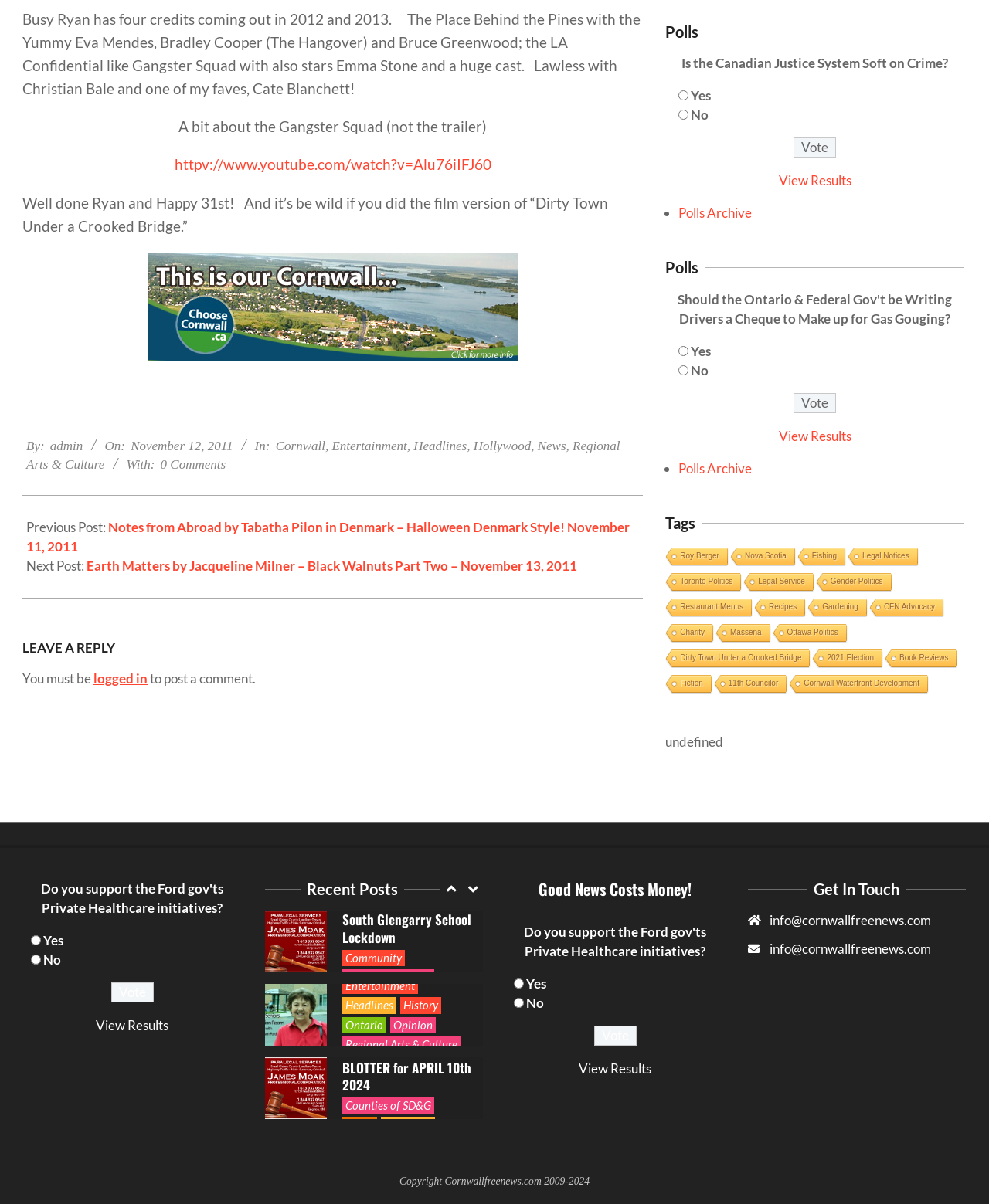Point out the bounding box coordinates of the section to click in order to follow this instruction: "Vote in the poll about the Canadian Justice System".

[0.802, 0.114, 0.845, 0.131]